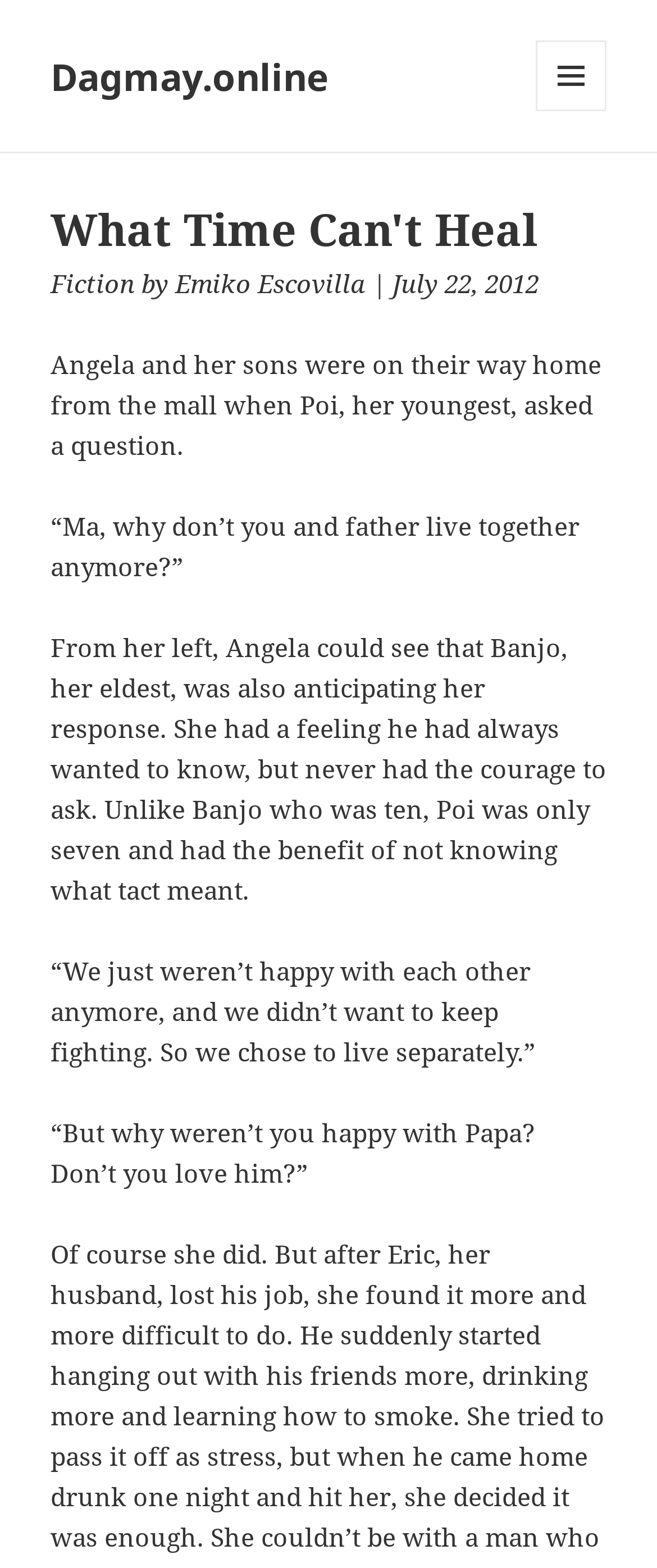Refer to the screenshot and give an in-depth answer to this question: How old is Banjo?

The text states that Banjo, Angela's eldest son, is ten years old, unlike Poi who is seven.